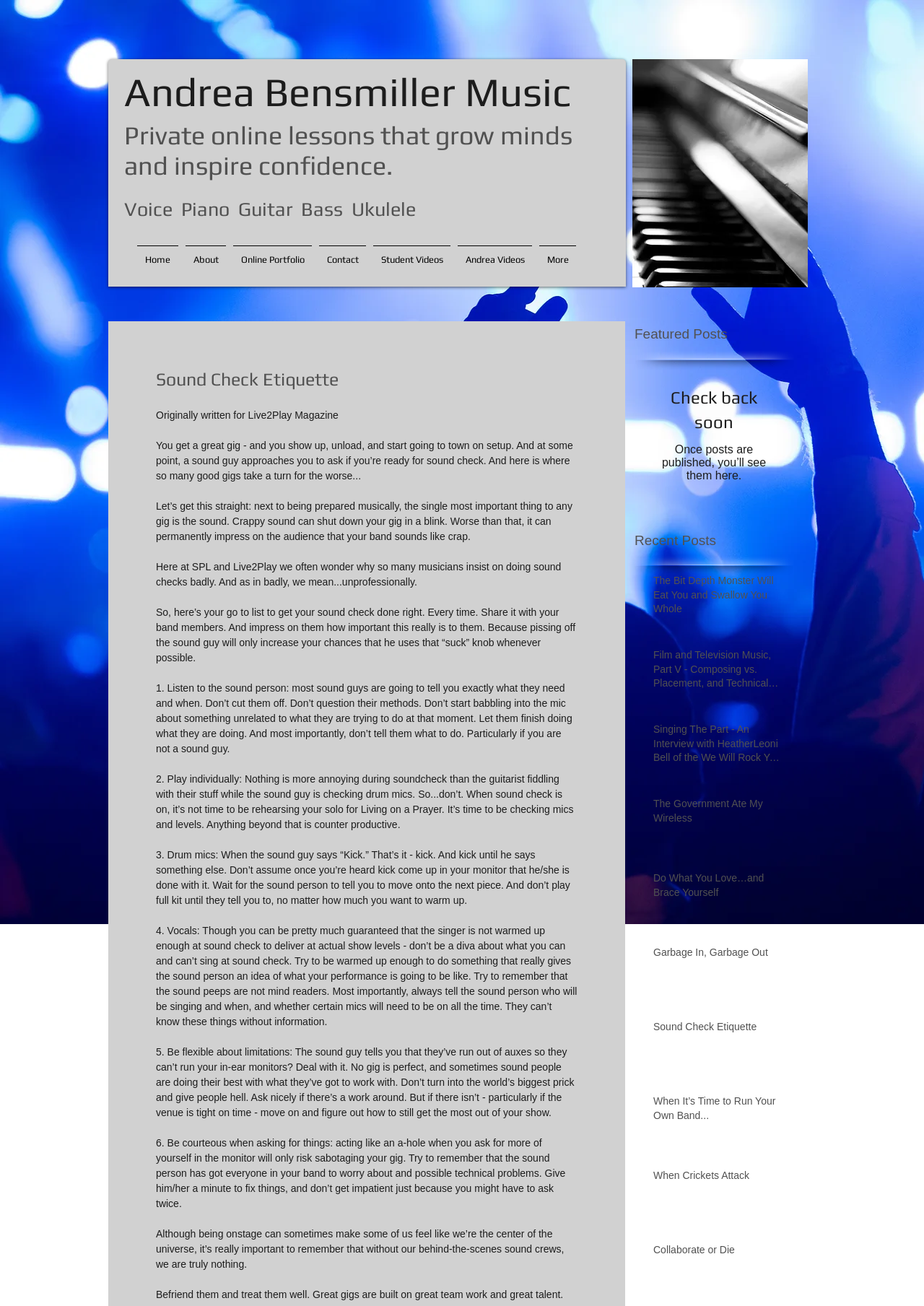Determine the bounding box coordinates of the section to be clicked to follow the instruction: "Click on the 'Contact' link". The coordinates should be given as four float numbers between 0 and 1, formatted as [left, top, right, bottom].

[0.341, 0.188, 0.4, 0.2]